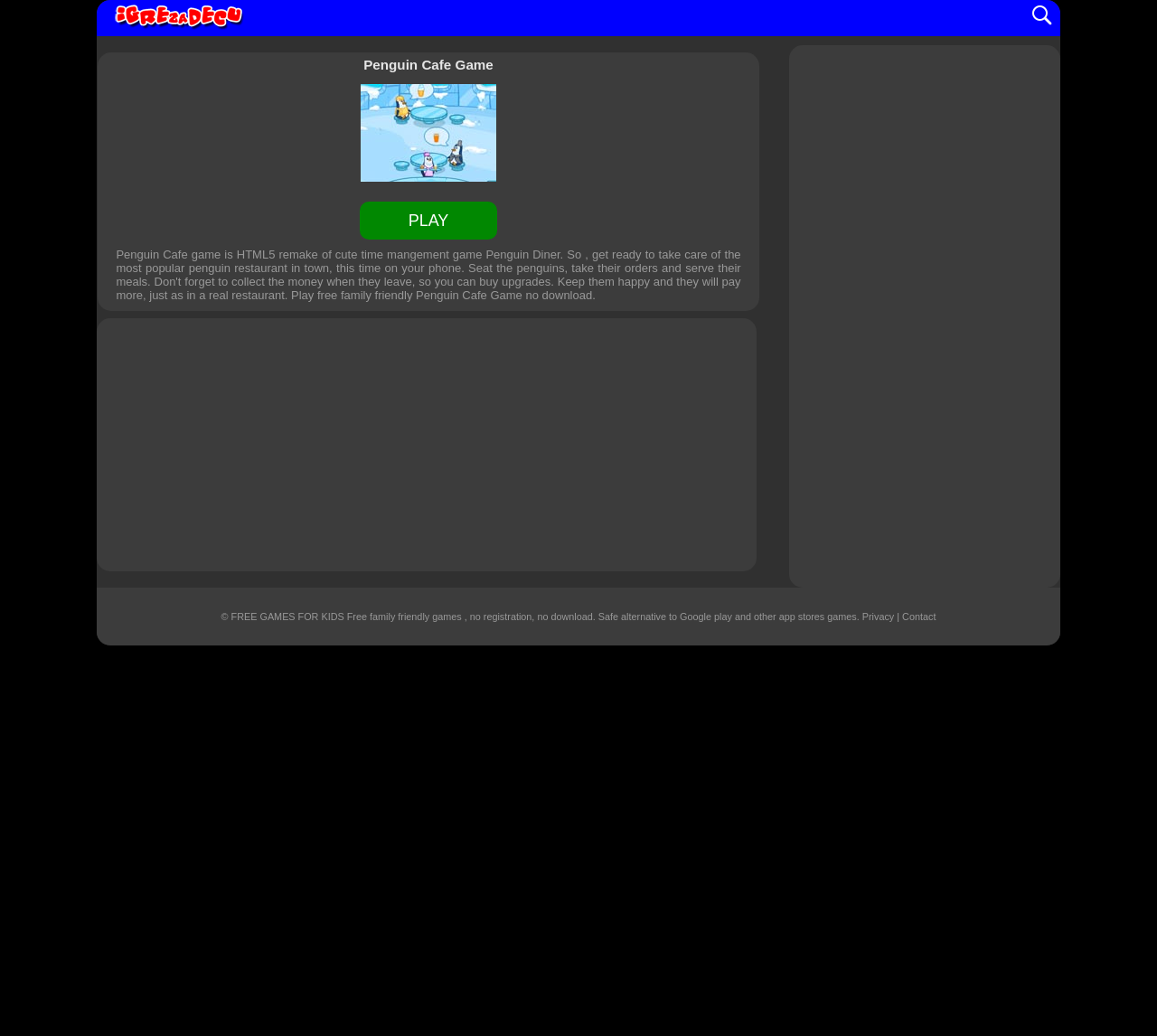What is the text above the 'PLAY' button?
Provide an in-depth answer to the question, covering all aspects.

Above the 'PLAY' button, there is a static text element that reads 'no download.'. This text is located near the 'PLAY' button and the image of the game.